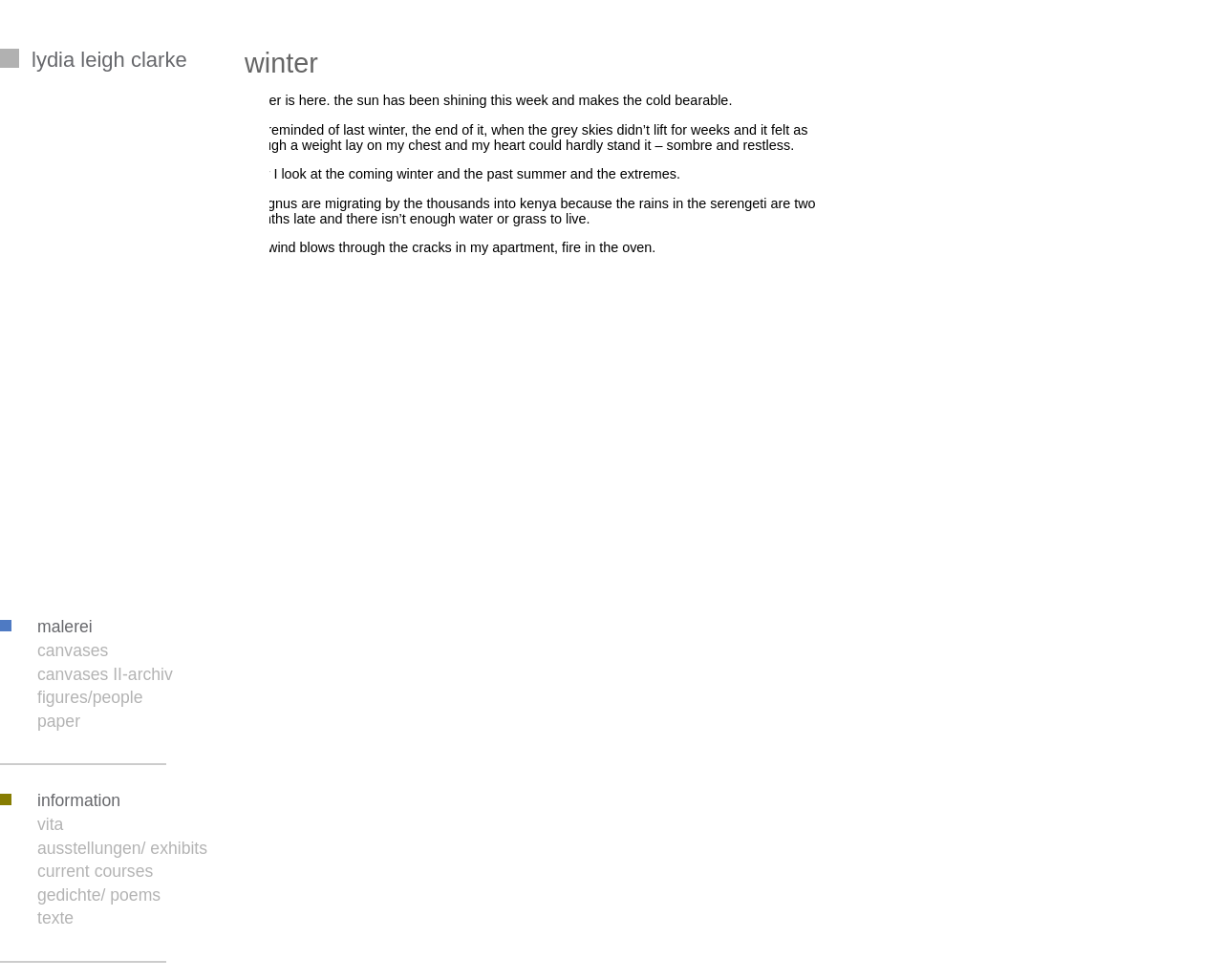What is the current season according to the webpage? Using the information from the screenshot, answer with a single word or phrase.

Winter